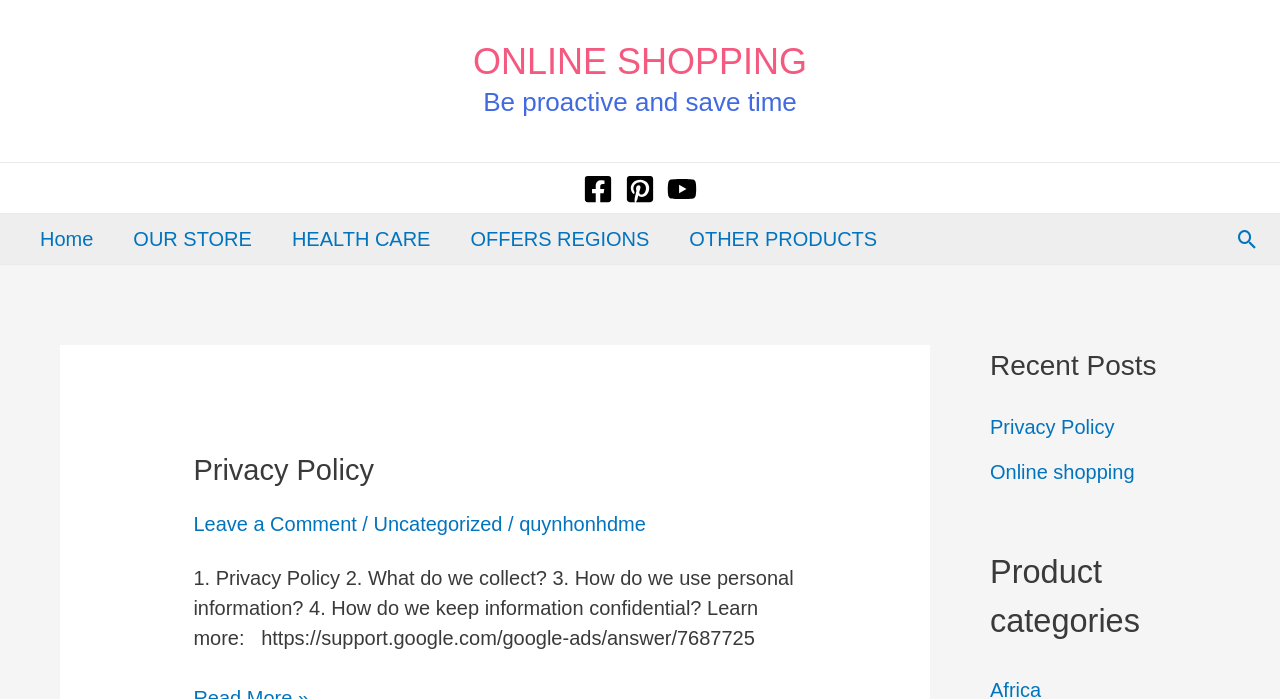Locate the bounding box coordinates of the area you need to click to fulfill this instruction: 'Search for something'. The coordinates must be in the form of four float numbers ranging from 0 to 1: [left, top, right, bottom].

[0.965, 0.324, 0.984, 0.36]